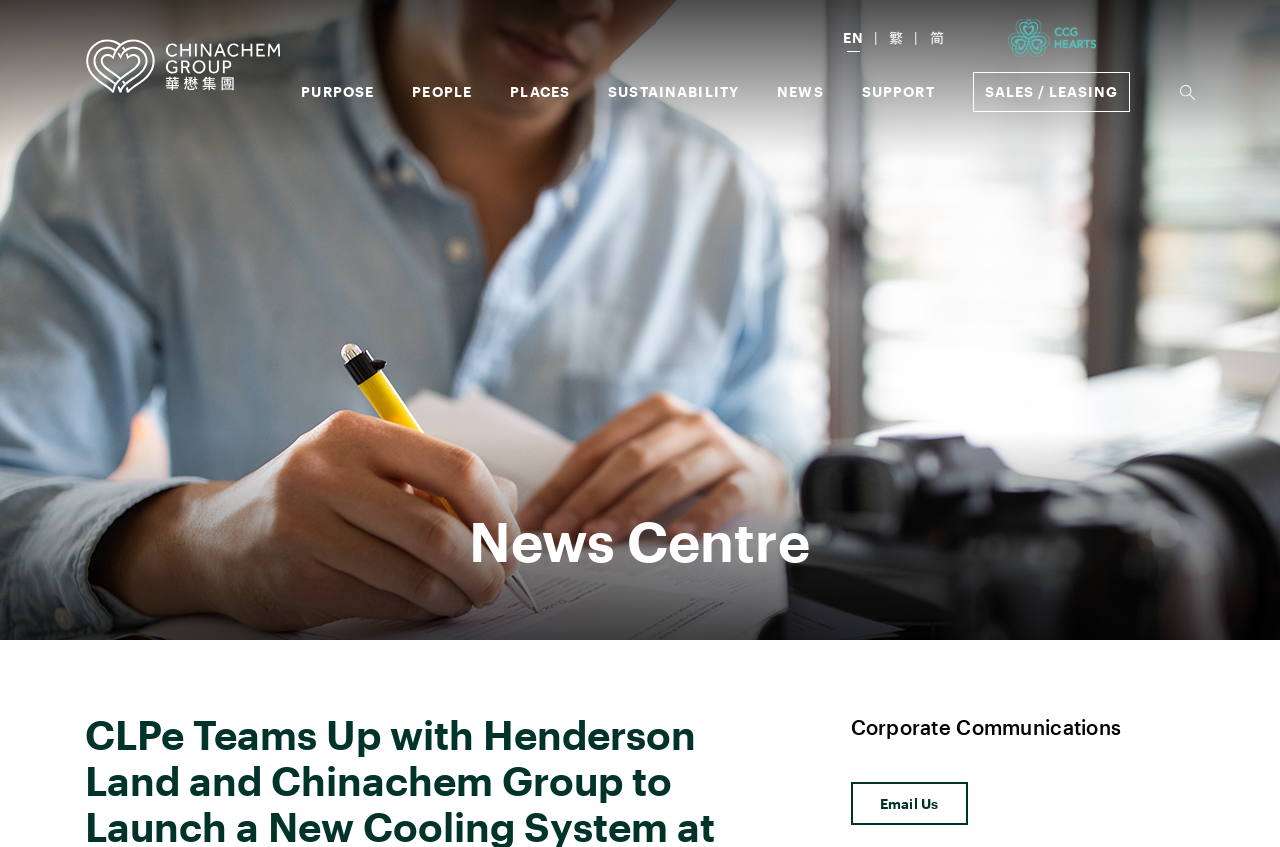Locate the bounding box coordinates of the element that needs to be clicked to carry out the instruction: "Explore sustainability". The coordinates should be given as four float numbers ranging from 0 to 1, i.e., [left, top, right, bottom].

[0.475, 0.097, 0.577, 0.117]